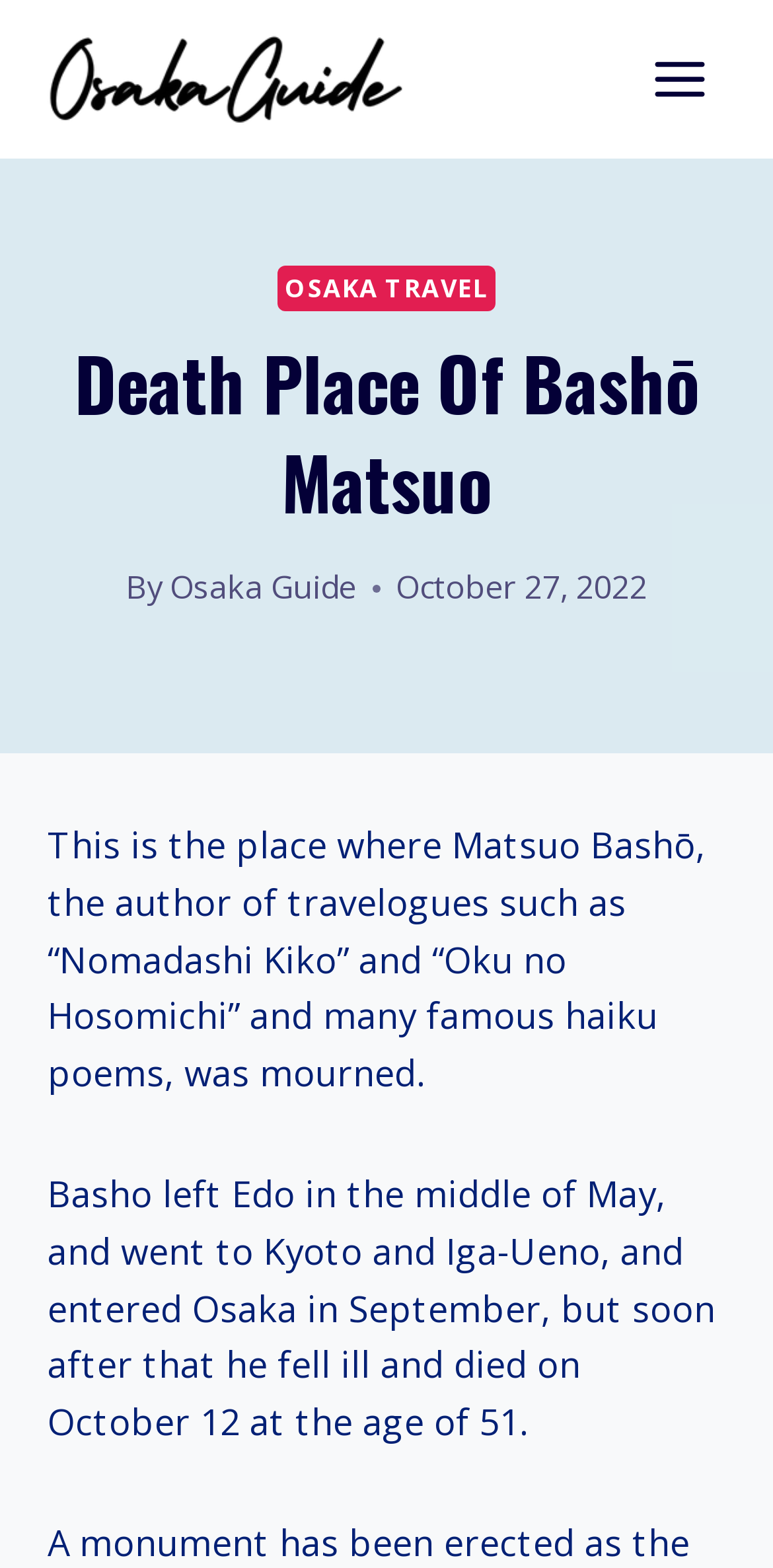Determine the bounding box for the HTML element described here: "alt="Osaka Guide Logo"". The coordinates should be given as [left, top, right, bottom] with each number being a float between 0 and 1.

[0.062, 0.021, 0.523, 0.08]